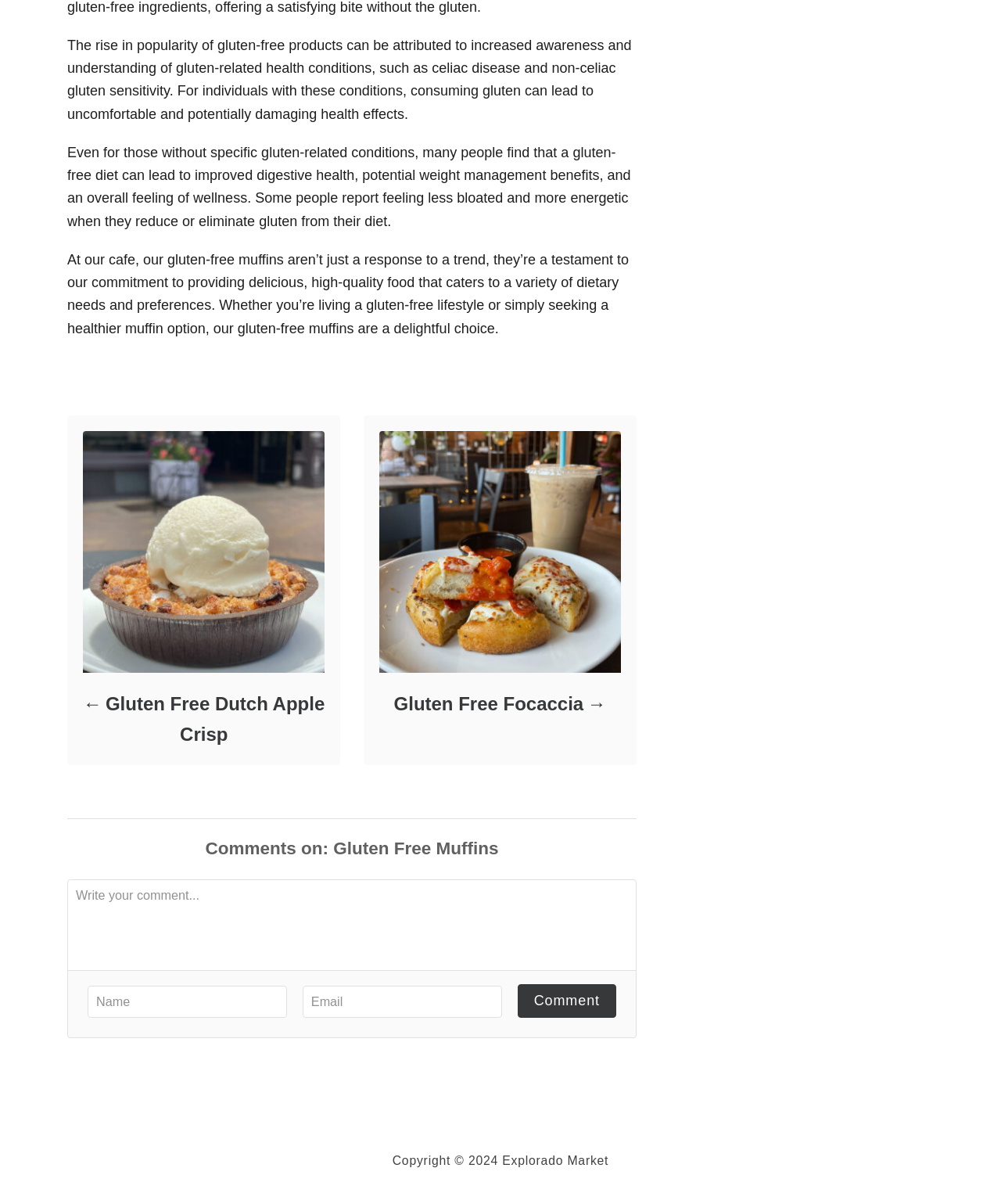Identify the bounding box coordinates necessary to click and complete the given instruction: "Click the 'Comment' button".

[0.517, 0.817, 0.616, 0.845]